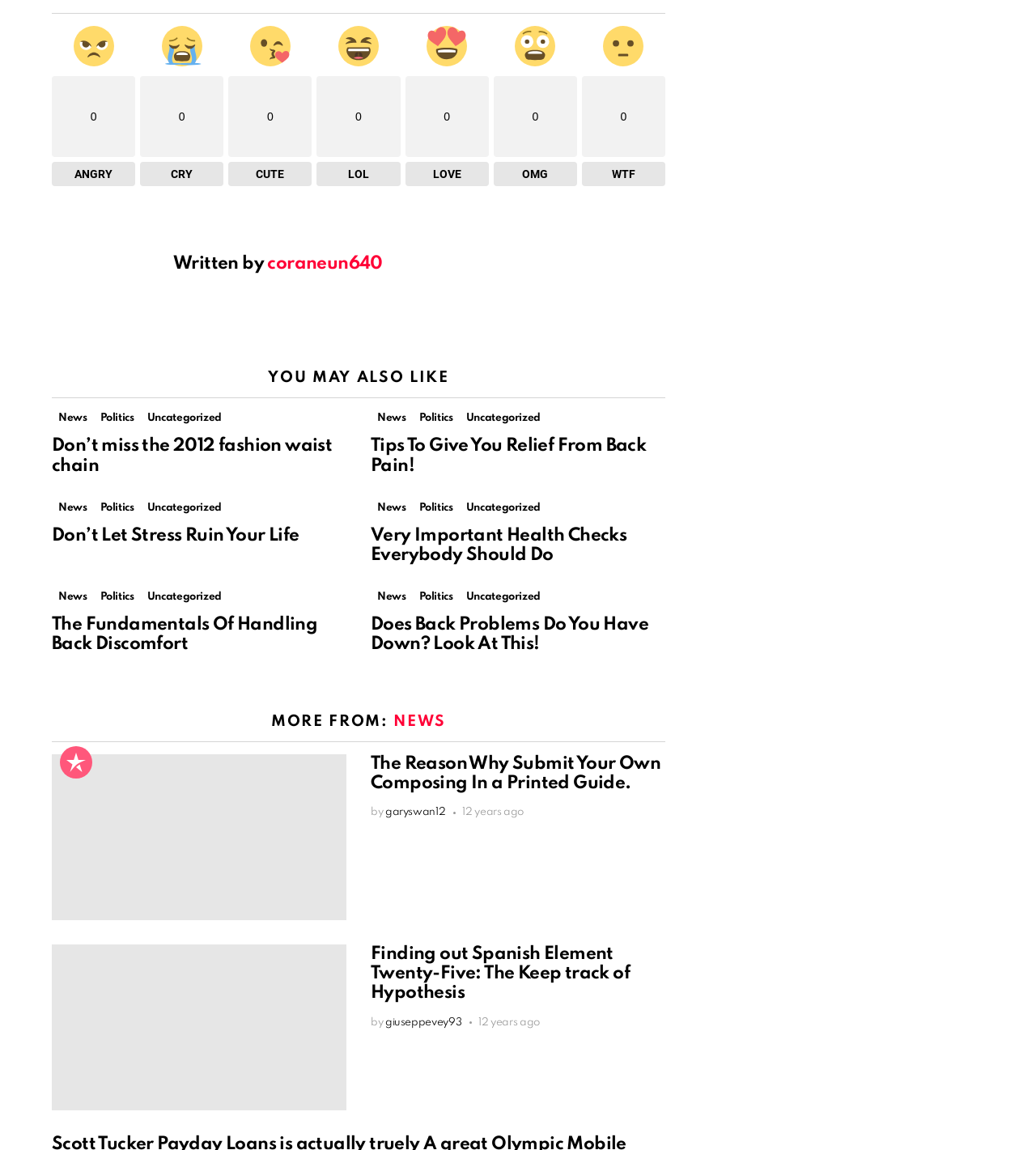Given the following UI element description: "News", find the bounding box coordinates in the webpage screenshot.

[0.38, 0.62, 0.43, 0.634]